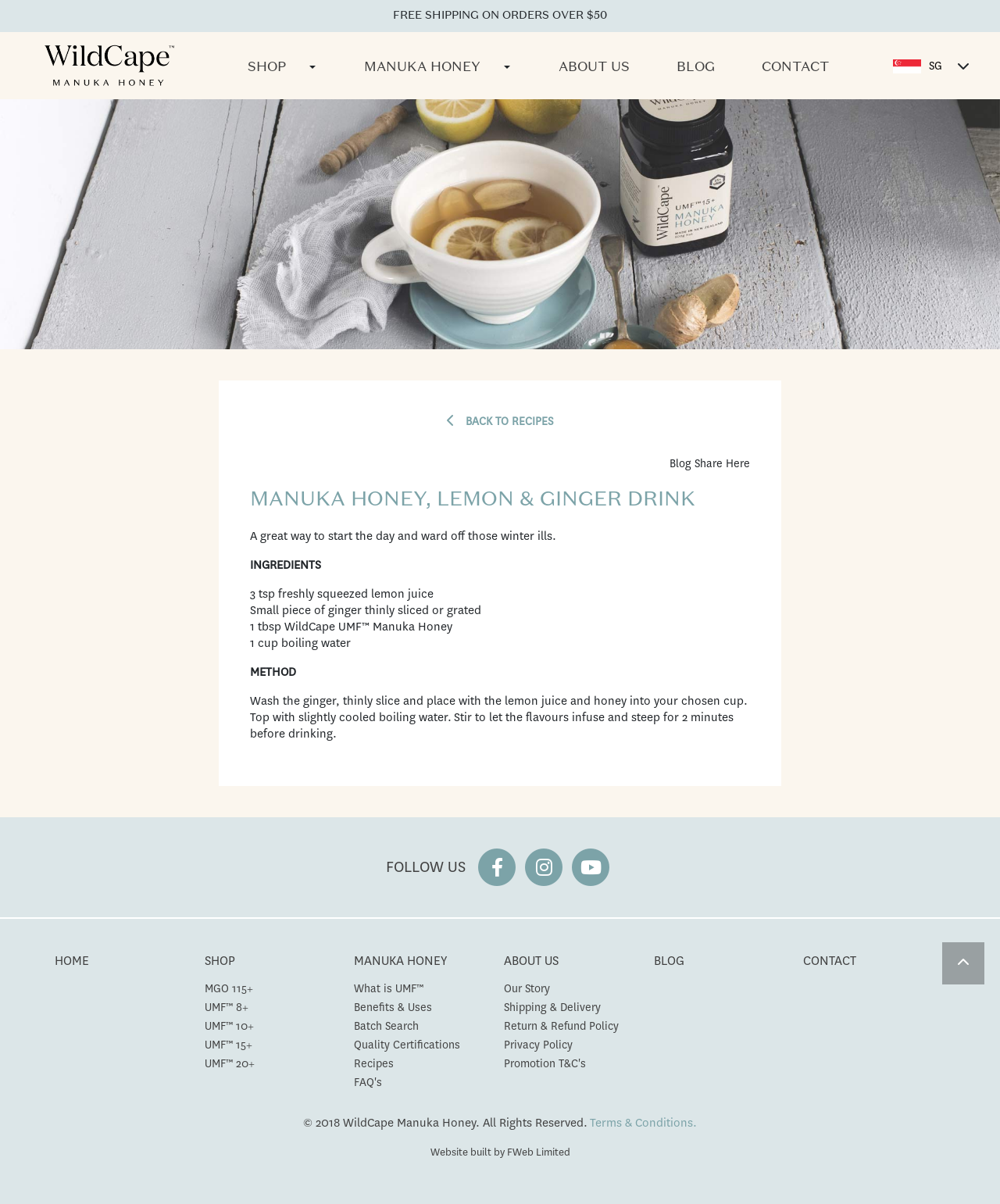Determine the bounding box of the UI component based on this description: "parent_node: SHOP title="WildCape Honey Singapore"". The bounding box coordinates should be four float values between 0 and 1, i.e., [left, top, right, bottom].

[0.031, 0.027, 0.188, 0.082]